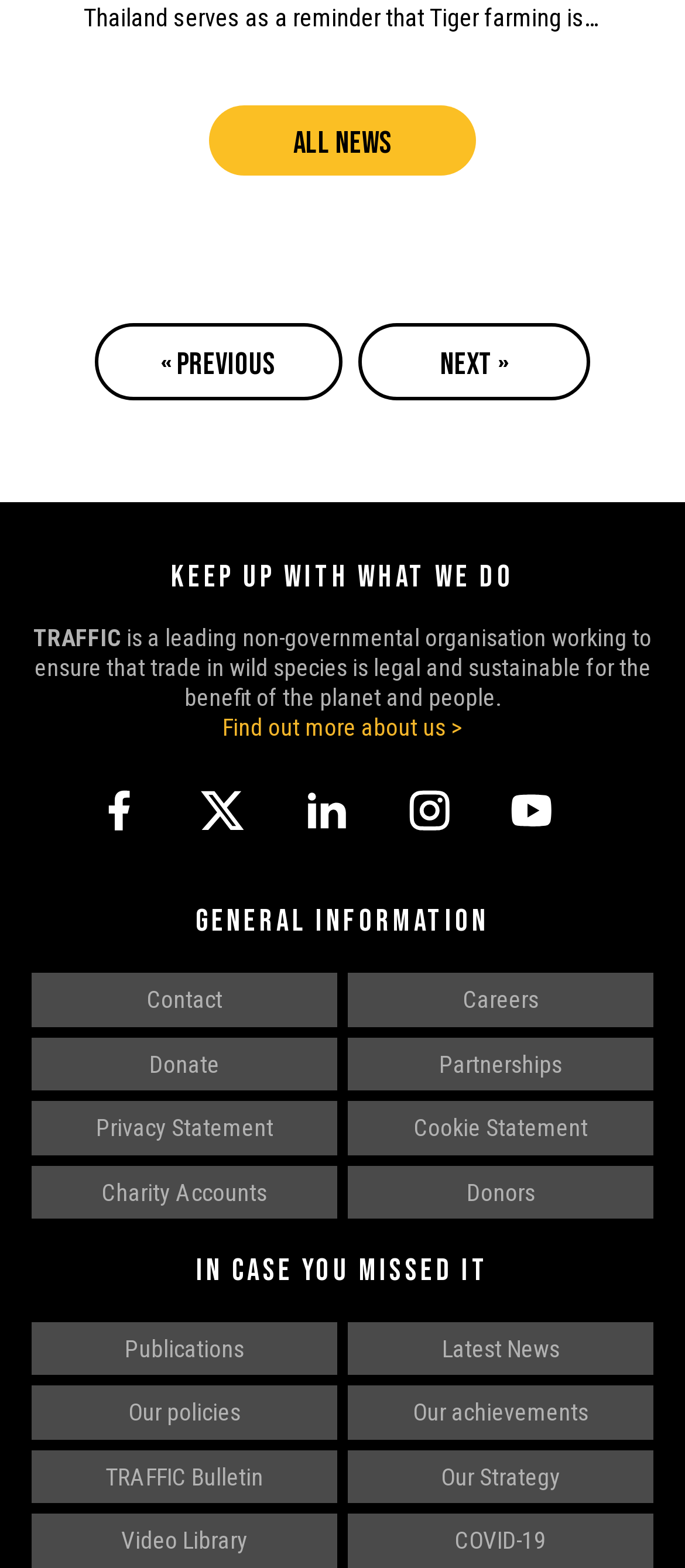Please determine the bounding box coordinates of the element to click in order to execute the following instruction: "Contact us". The coordinates should be four float numbers between 0 and 1, specified as [left, top, right, bottom].

[0.046, 0.621, 0.492, 0.655]